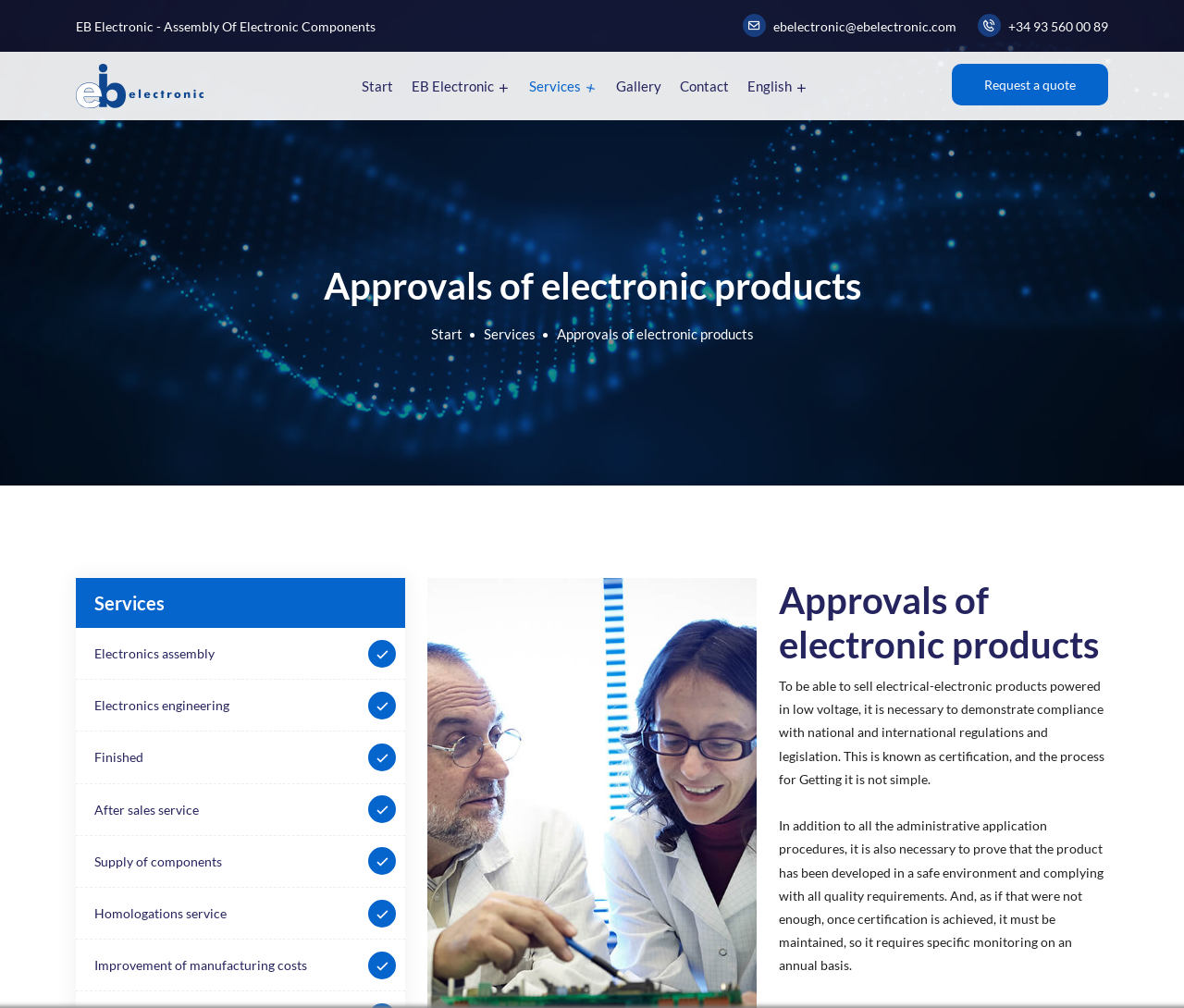Determine the bounding box coordinates for the area that should be clicked to carry out the following instruction: "Click the 'Gallery' link".

[0.52, 0.073, 0.559, 0.098]